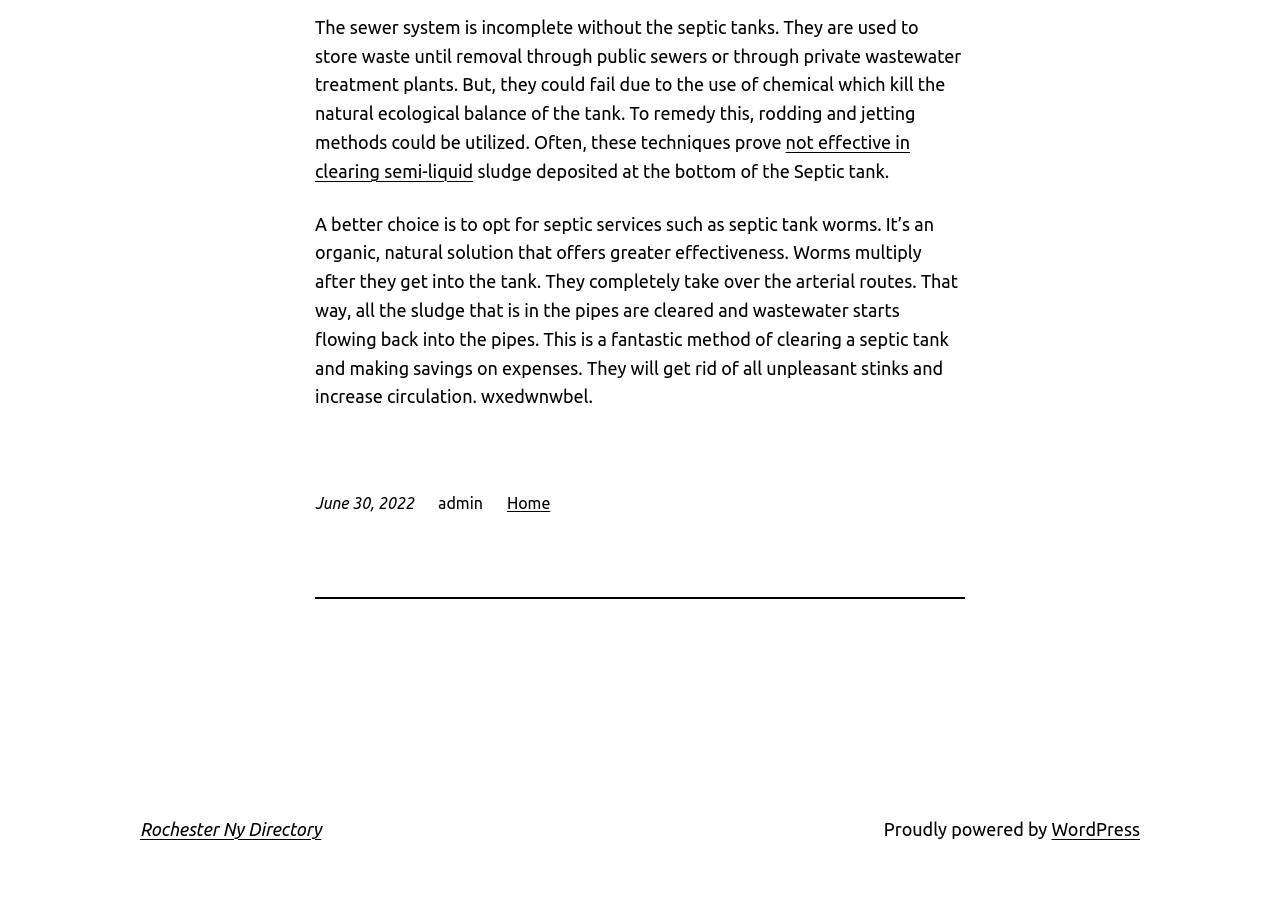Locate the UI element described as follows: "WordPress". Return the bounding box coordinates as four float numbers between 0 and 1 in the order [left, top, right, bottom].

[0.821, 0.902, 0.891, 0.924]